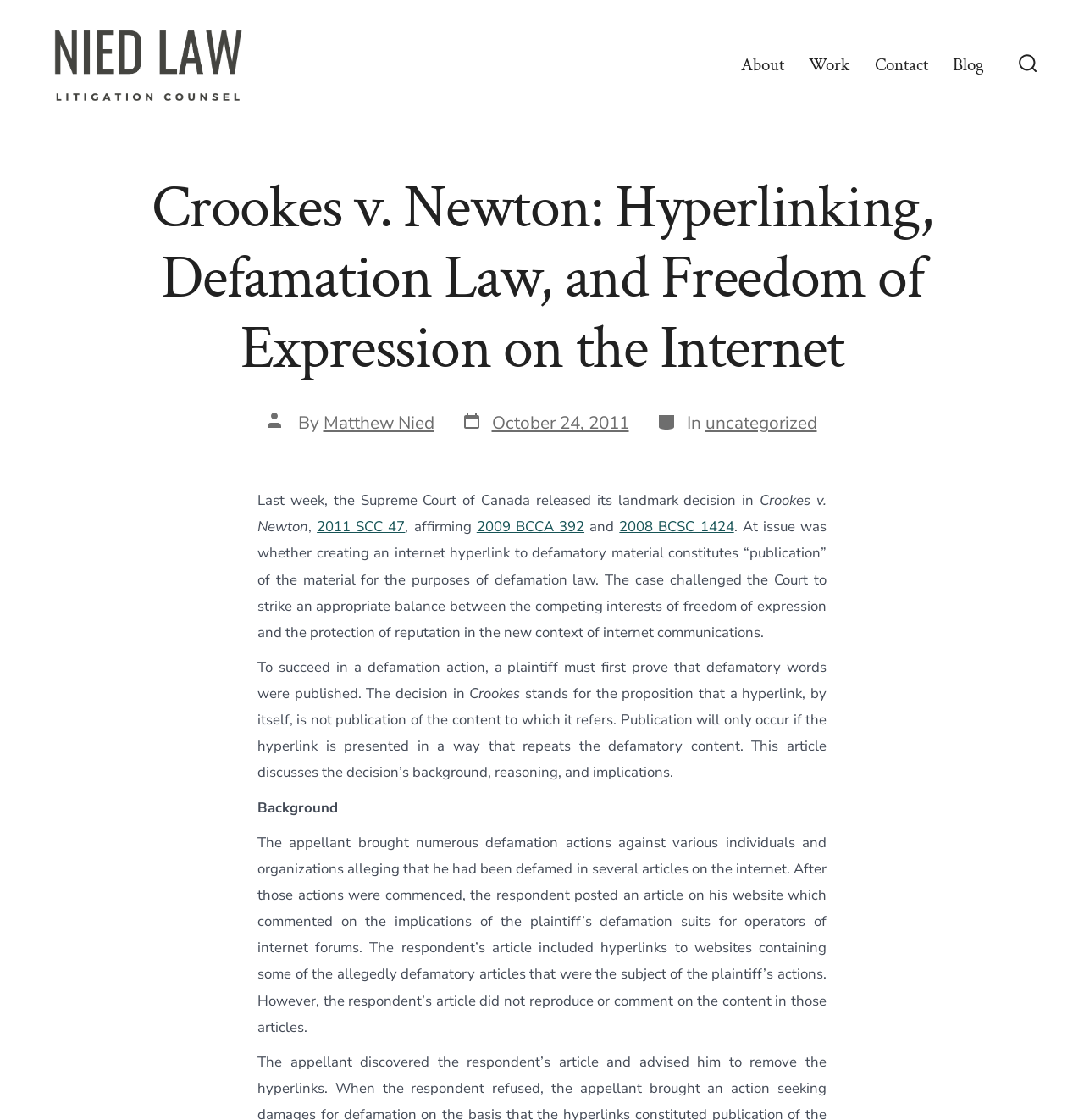Please locate the clickable area by providing the bounding box coordinates to follow this instruction: "Visit the Nied Law Litigation Counsel homepage".

[0.043, 0.021, 0.229, 0.095]